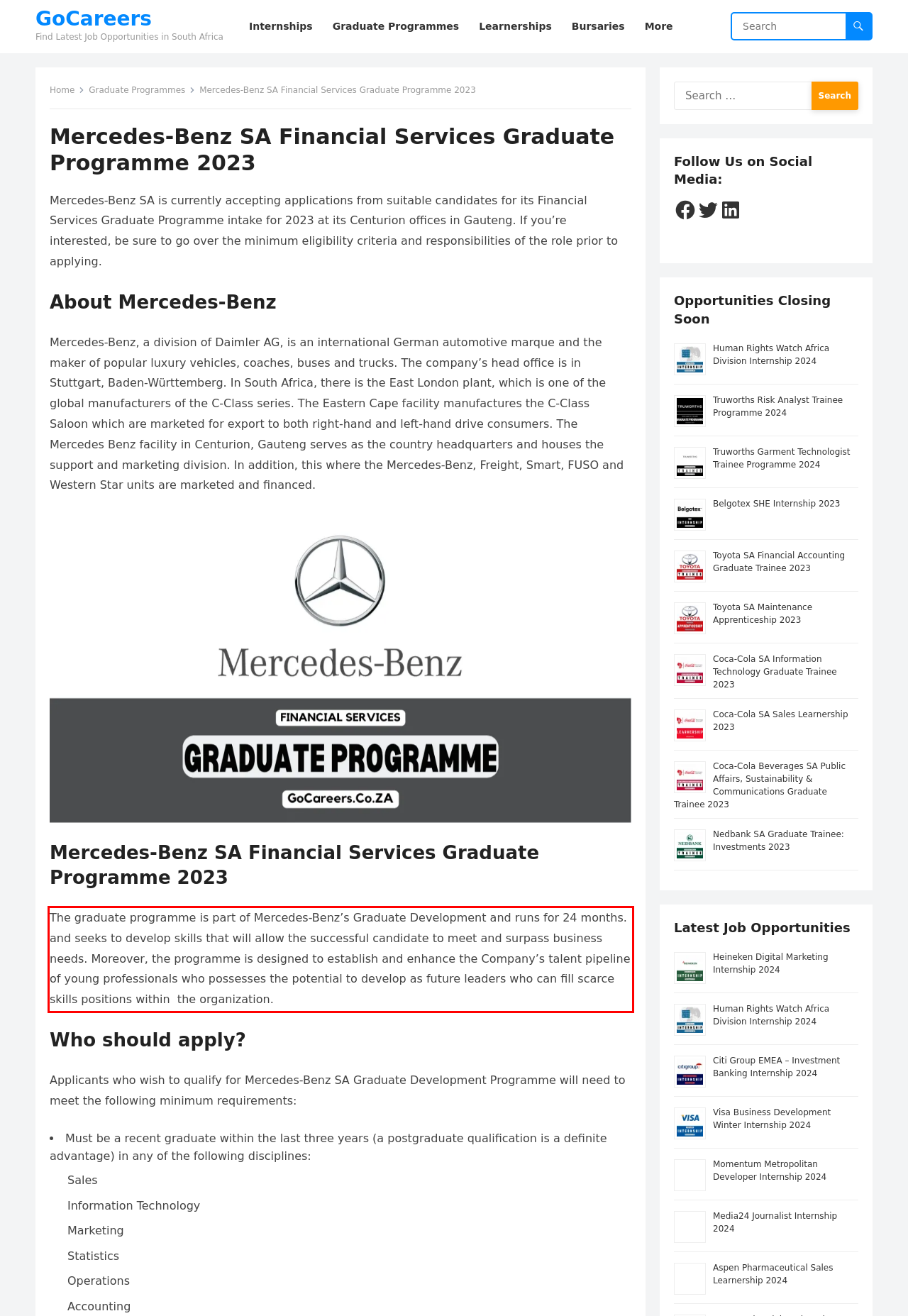Please analyze the screenshot of a webpage and extract the text content within the red bounding box using OCR.

The graduate programme is part of Mercedes-Benz’s Graduate Development and runs for 24 months. and seeks to develop skills that will allow the successful candidate to meet and surpass business needs. Moreover, the programme is designed to establish and enhance the Company’s talent pipeline of young professionals who possesses the potential to develop as future leaders who can fill scarce skills positions within the organization.